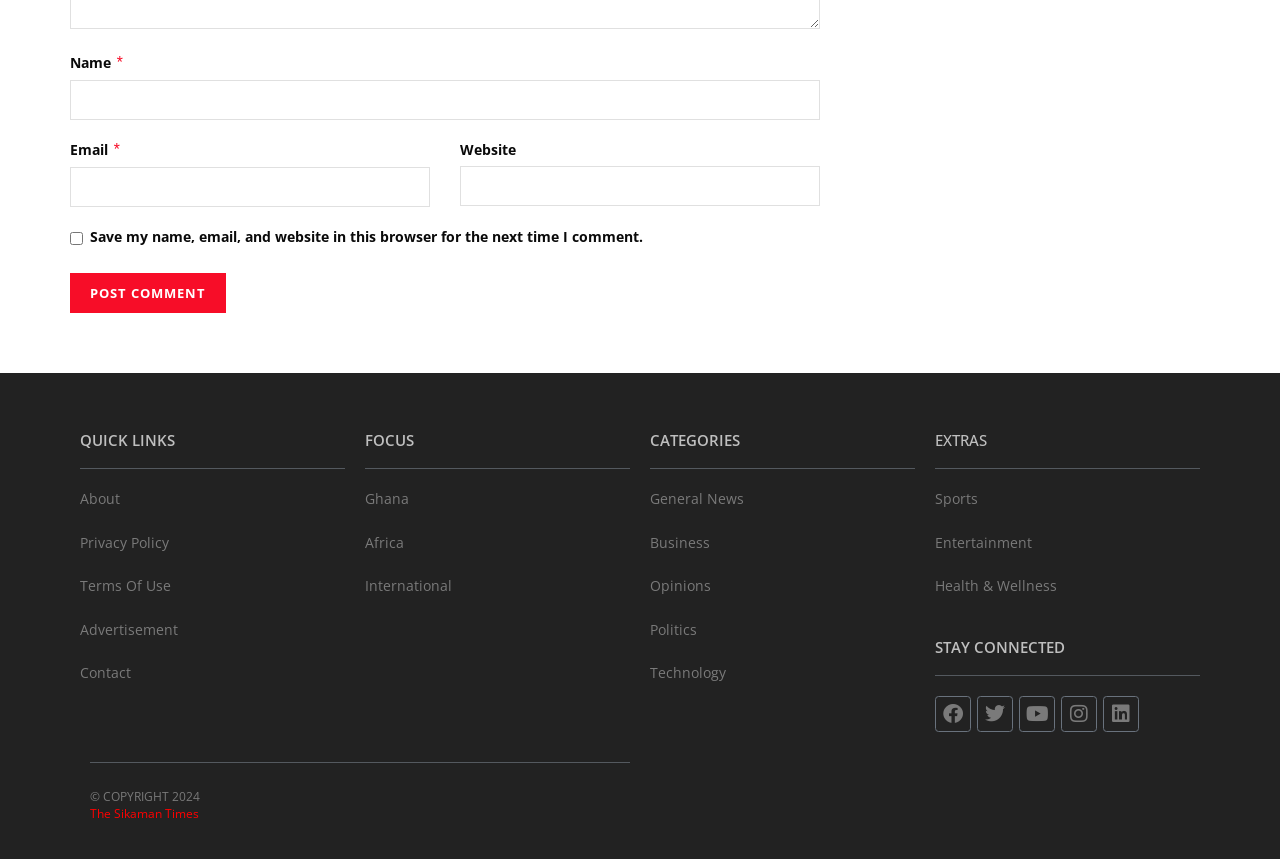Please identify the bounding box coordinates of the element that needs to be clicked to execute the following command: "Click the Post Comment button". Provide the bounding box using four float numbers between 0 and 1, formatted as [left, top, right, bottom].

[0.055, 0.318, 0.177, 0.365]